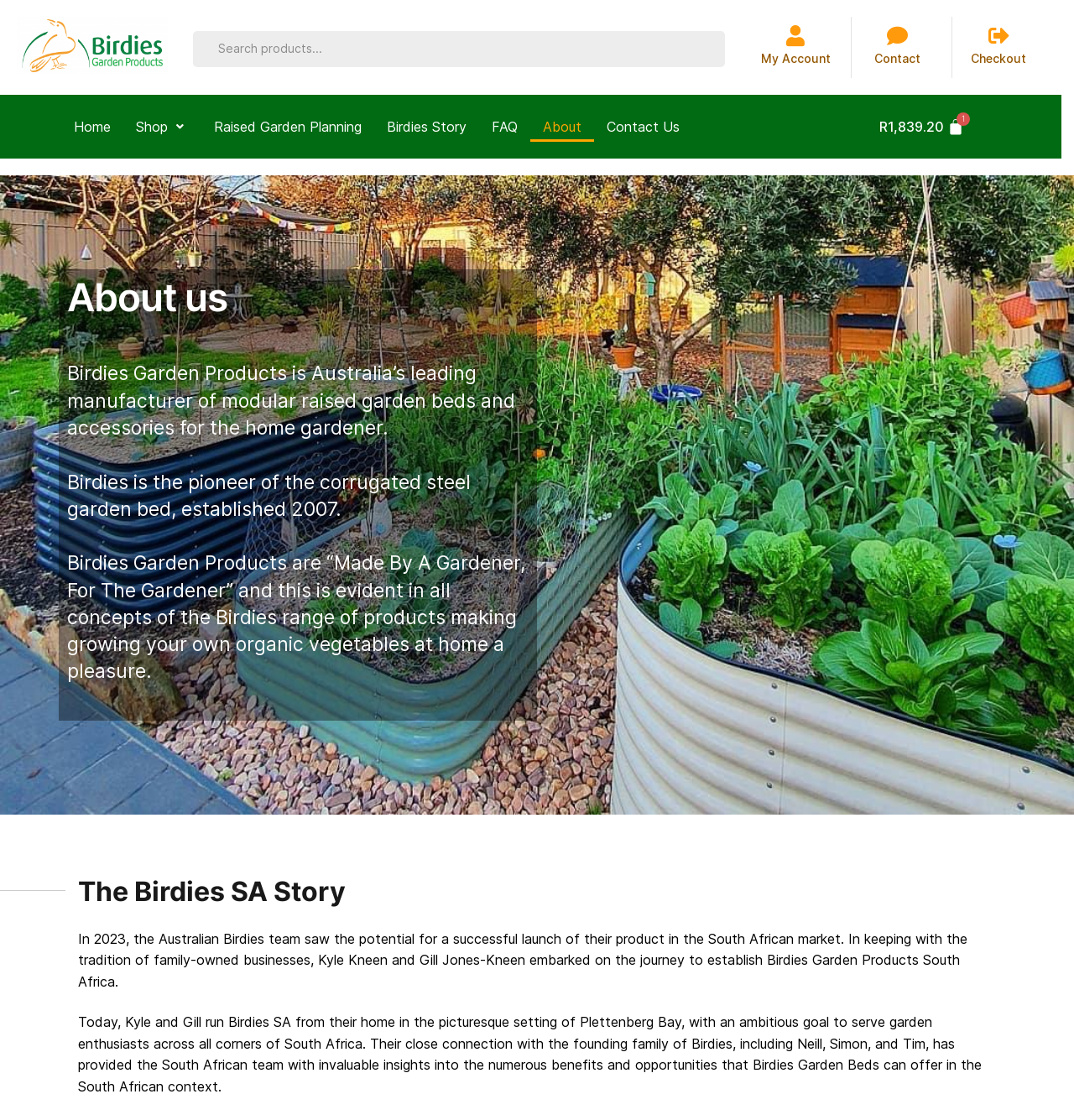Determine the bounding box coordinates for the UI element matching this description: "R1,839.20 Cart".

[0.818, 0.1, 0.898, 0.121]